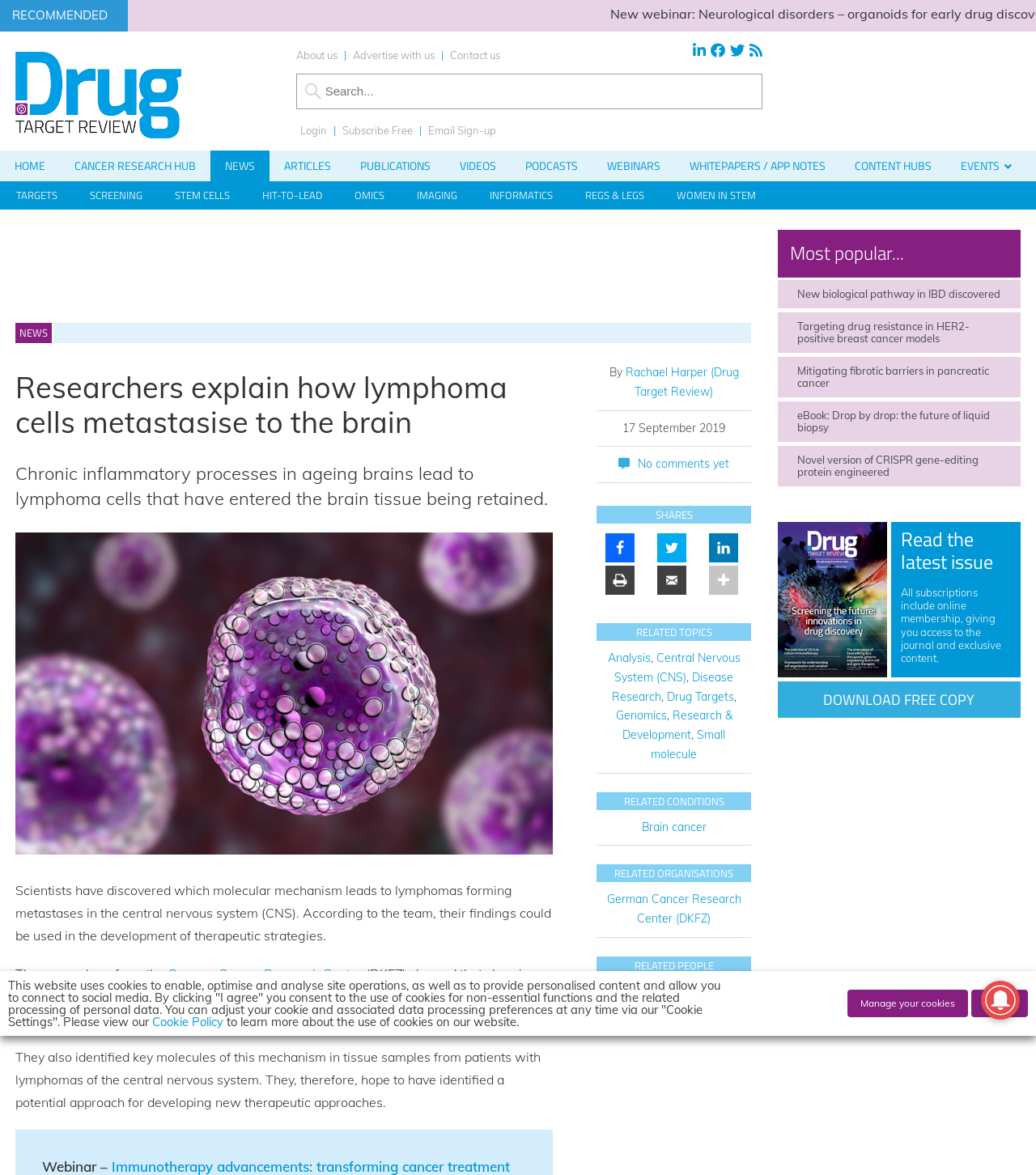Please find the bounding box coordinates of the element that needs to be clicked to perform the following instruction: "Search for a topic". The bounding box coordinates should be four float numbers between 0 and 1, represented as [left, top, right, bottom].

[0.286, 0.062, 0.736, 0.093]